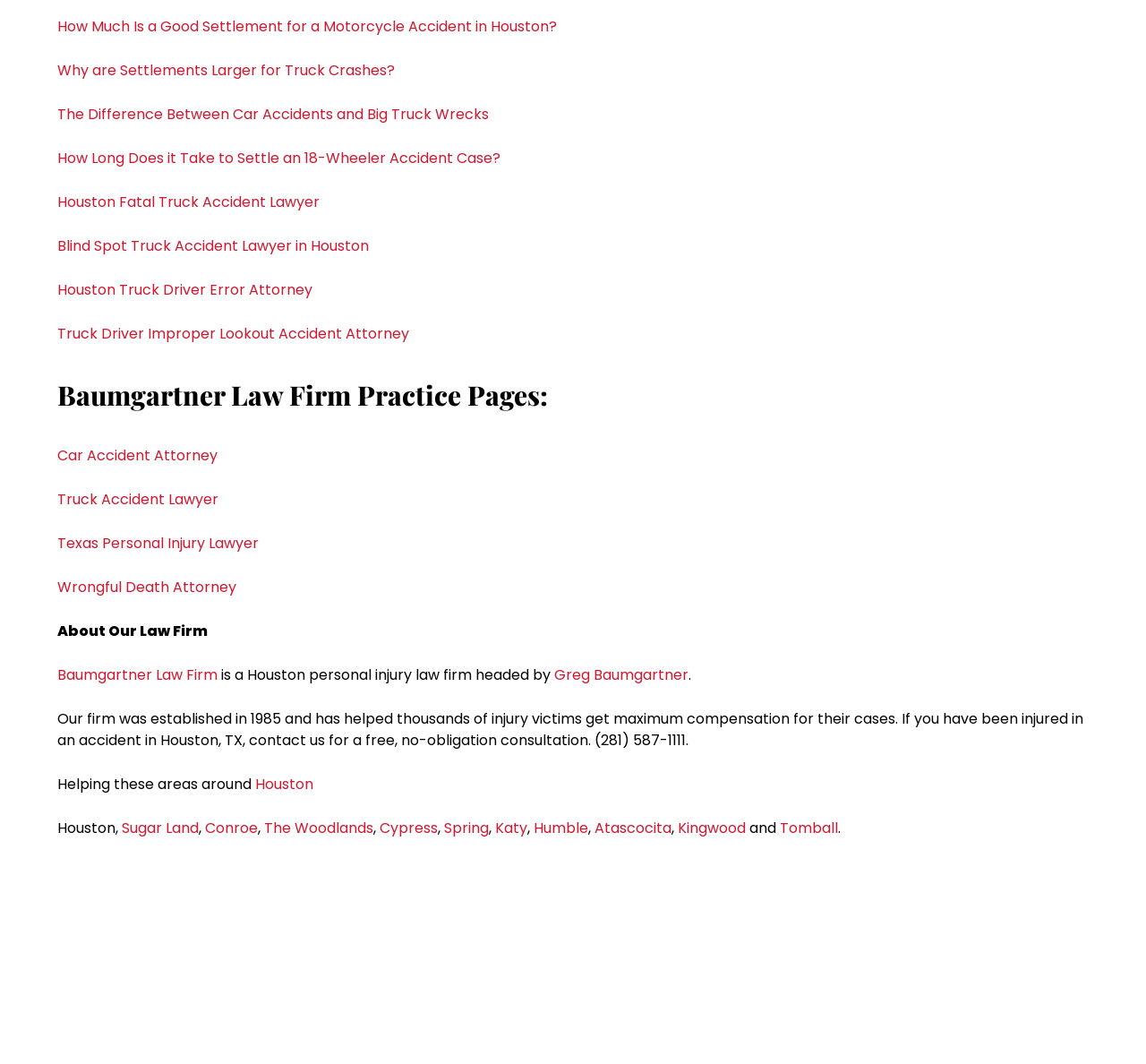What is the phone number for Baumgartner Law Firm?
Please ensure your answer is as detailed and informative as possible.

The webpage provides a phone number, (281) 587-1111, for contacting Baumgartner Law Firm for a free, no-obligation consultation.